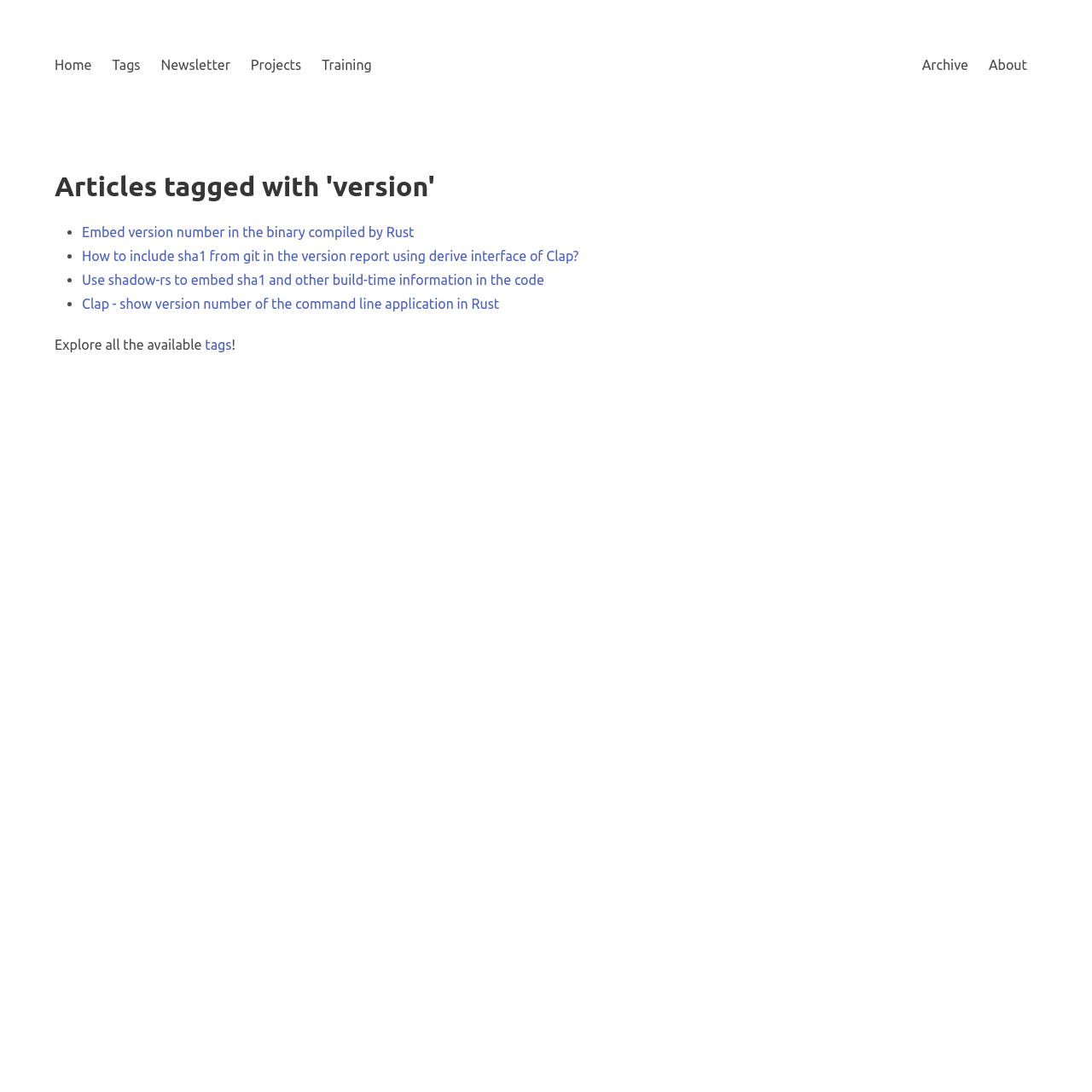Describe all the visual and textual components of the webpage comprehensively.

The webpage is about articles tagged with the keyword "version" related to the programming language Rust. At the top, there is a main navigation menu with 7 links: "Home", "Tags", "Newsletter", "Projects", "Training", "Archive", and "About". 

Below the navigation menu, there is a heading that reads "Articles tagged with 'version'". Underneath the heading, there is a list of 4 articles, each marked with a bullet point. The articles are titled "Embed version number in the binary compiled by Rust", "How to include sha1 from git in the version report using derive interface of Clap?", "Use shadow-rs to embed sha1 and other build-time information in the code", and "Clap - show version number of the command line application in Rust". 

At the bottom of the page, there is a sentence that reads "Explore all the available tags!" with the word "tags" being a clickable link.